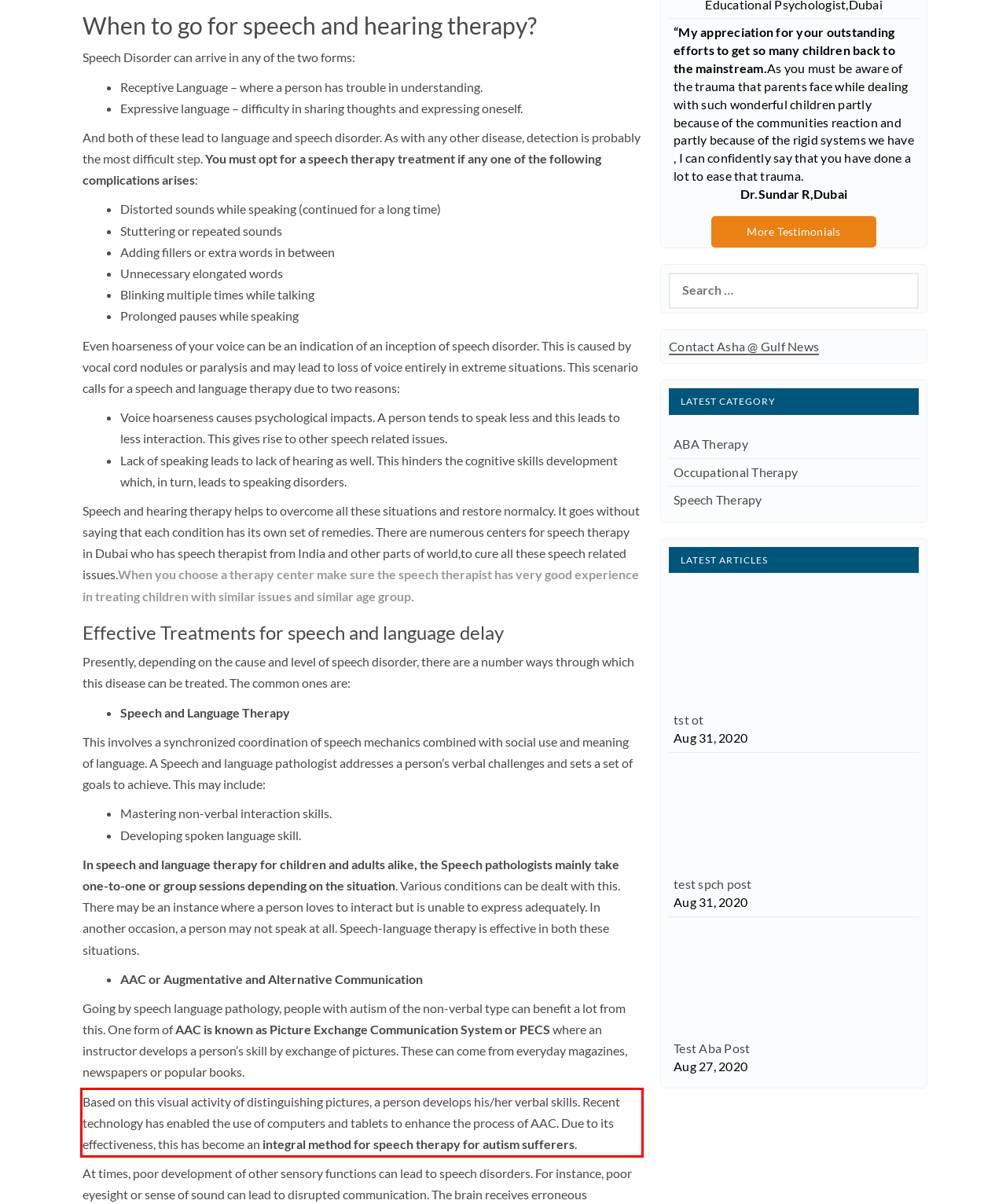Given a screenshot of a webpage, identify the red bounding box and perform OCR to recognize the text within that box.

Based on this visual activity of distinguishing pictures, a person develops his/her verbal skills. Recent technology has enabled the use of computers and tablets to enhance the process of AAC. Due to its effectiveness, this has become an integral method for speech therapy for autism sufferers.